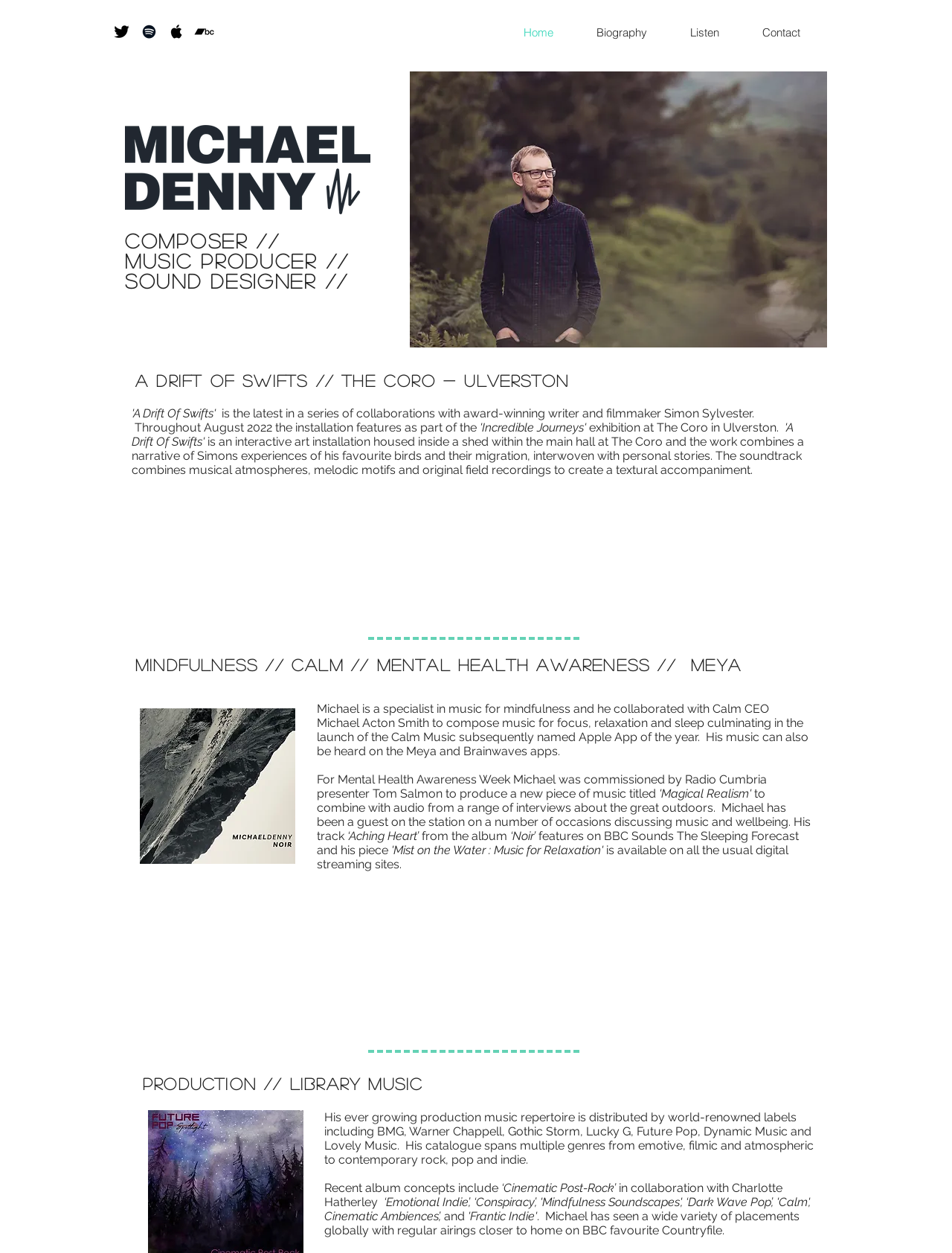Given the element description aria-label="Apple Music", specify the bounding box coordinates of the corresponding UI element in the format (top-left x, top-left y, bottom-right x, bottom-right y). All values must be between 0 and 1.

[0.175, 0.017, 0.196, 0.033]